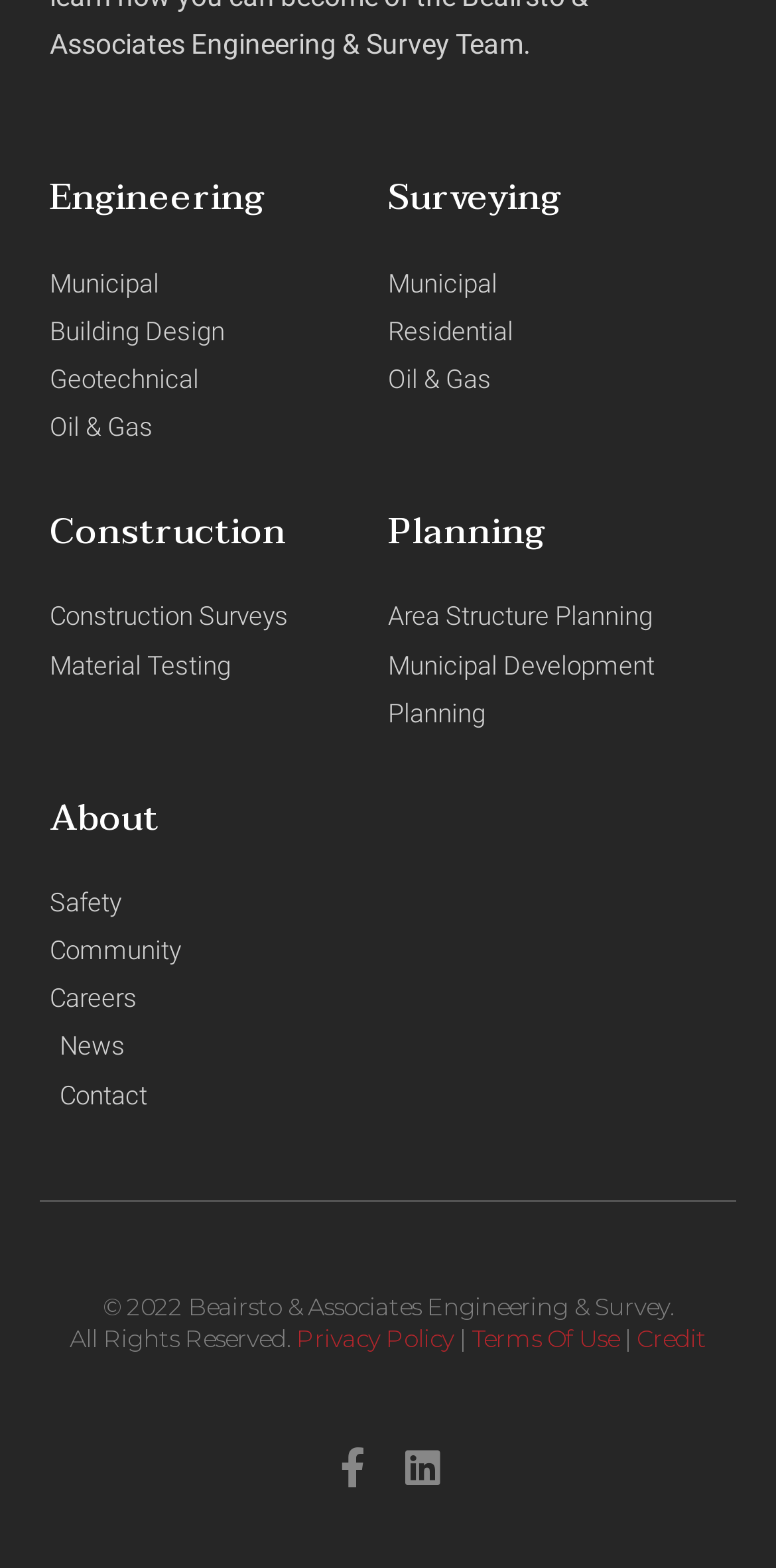Determine the bounding box coordinates of the area to click in order to meet this instruction: "View Municipal under Surveying".

[0.5, 0.166, 0.936, 0.196]